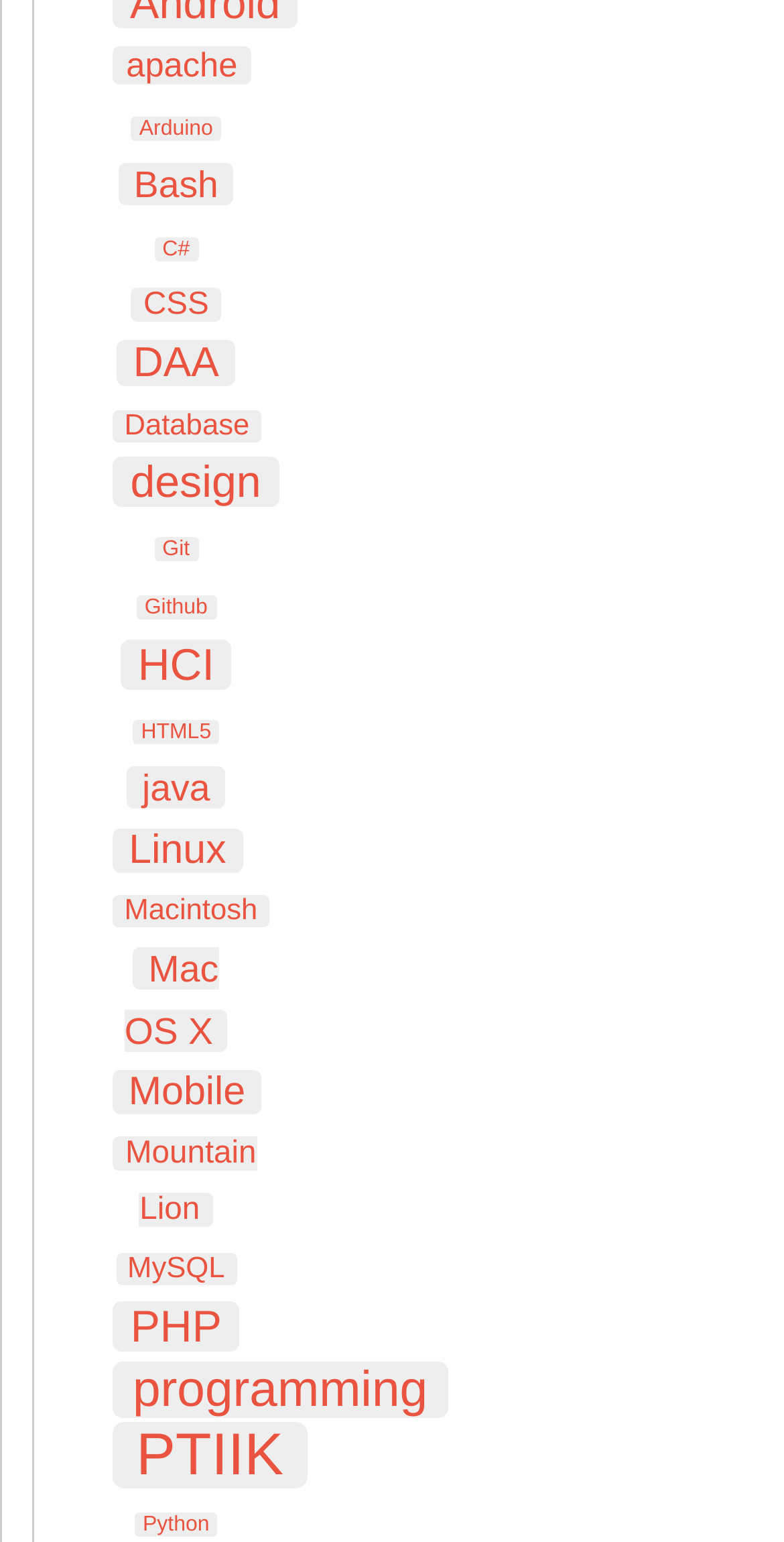Predict the bounding box coordinates for the UI element described as: "Mac OS X". The coordinates should be four float numbers between 0 and 1, presented as [left, top, right, bottom].

[0.159, 0.614, 0.291, 0.682]